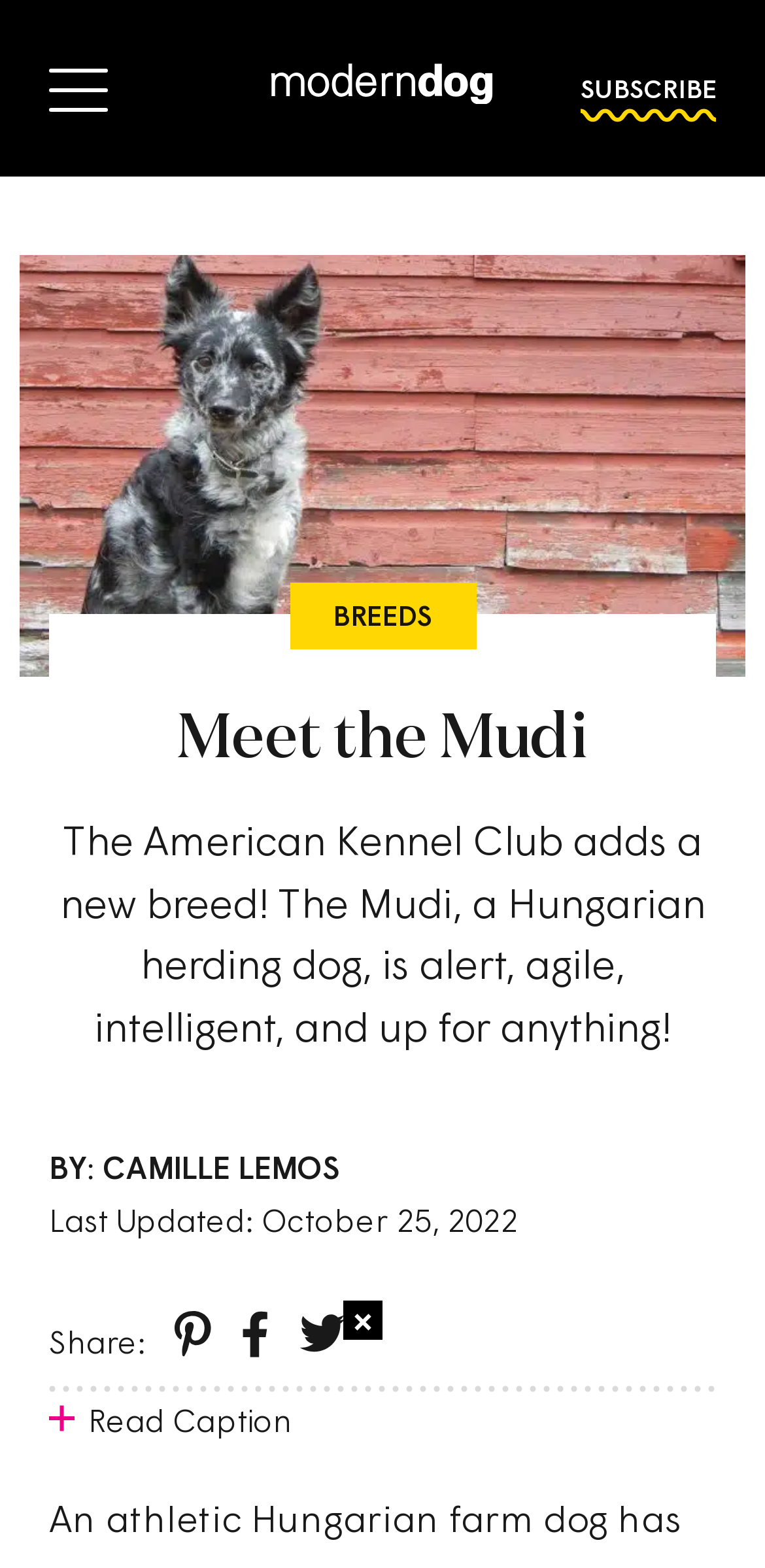What is the name of the new breed added by the American Kennel Club?
Based on the image, please offer an in-depth response to the question.

The answer can be found in the StaticText element with the text 'The American Kennel Club adds a new breed! The Mudi, a Hungarian herding dog, is alert, agile, intelligent, and up for anything!' which provides information about the new breed added by the American Kennel Club.